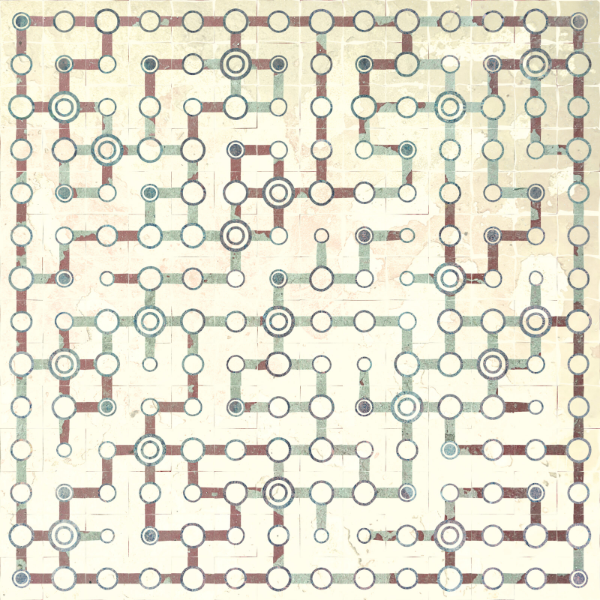What is the purpose of the artwork?
Answer the question based on the image using a single word or a brief phrase.

Aesthetic enjoyment